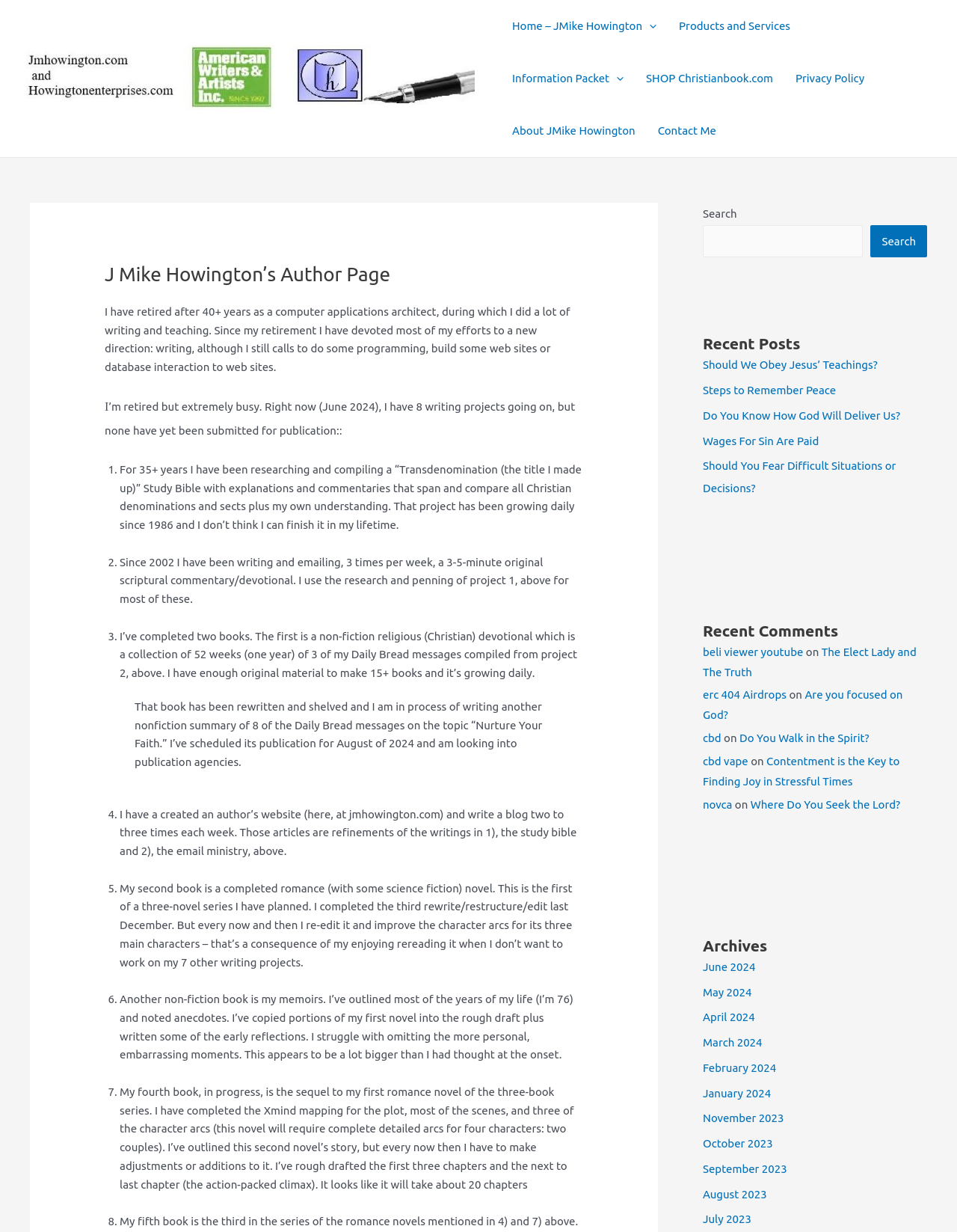Determine the bounding box coordinates of the region to click in order to accomplish the following instruction: "Contact JMike Howington". Provide the coordinates as four float numbers between 0 and 1, specifically [left, top, right, bottom].

[0.676, 0.085, 0.76, 0.128]